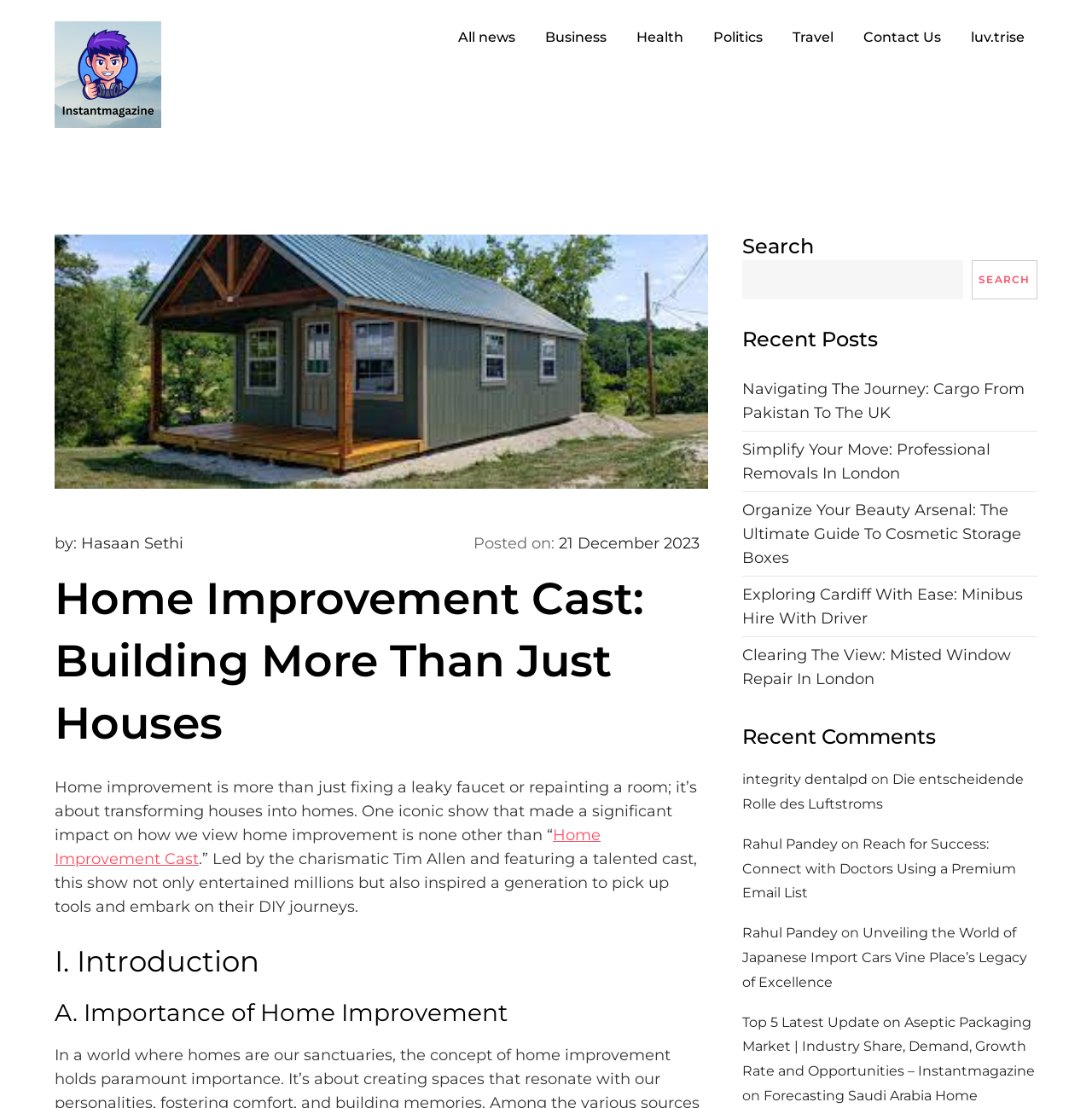Who is the author of the article?
Based on the image, provide a one-word or brief-phrase response.

Hasaan Sethi